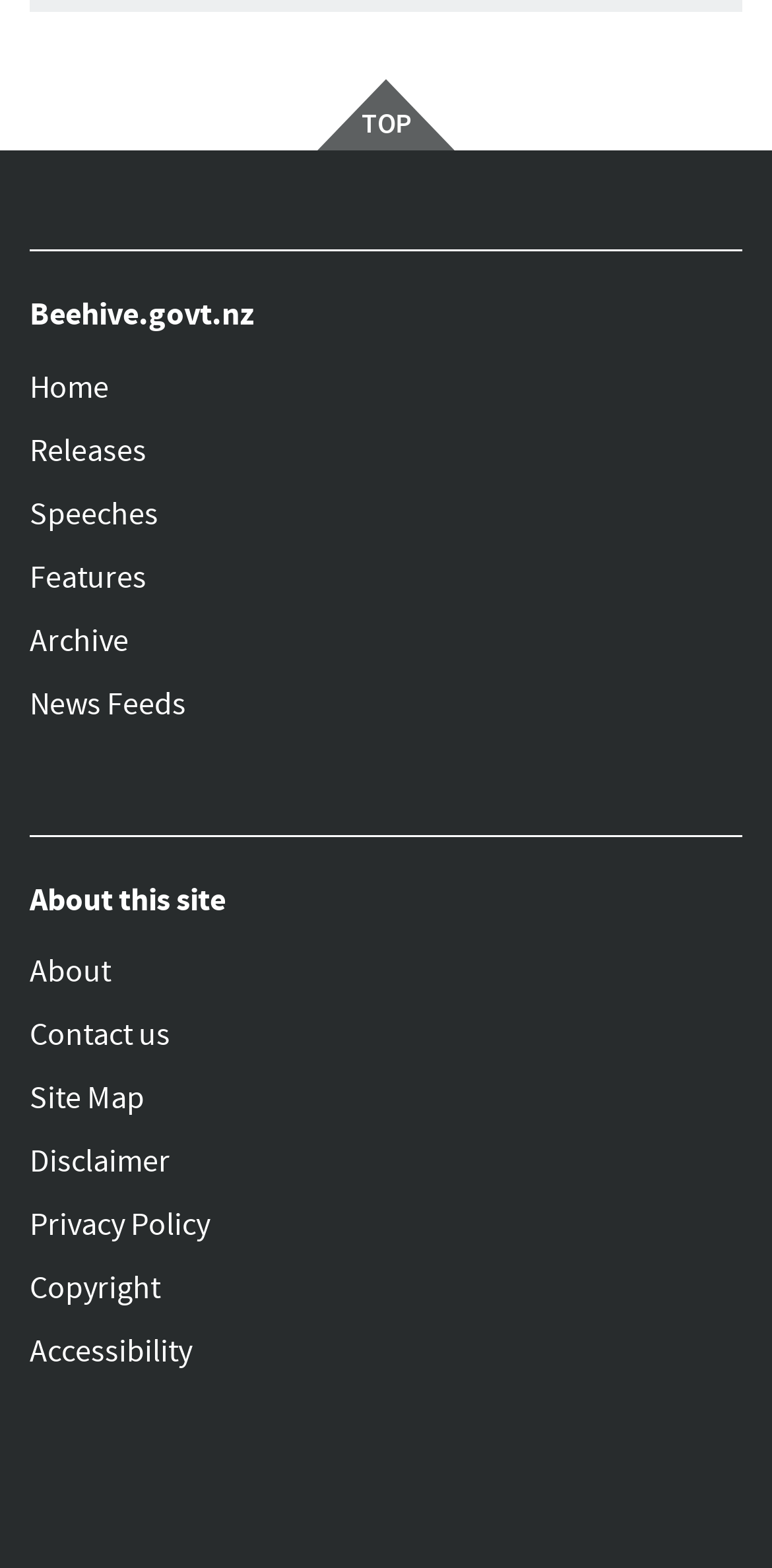With reference to the image, please provide a detailed answer to the following question: What is the last link in the bottom navigation?

I looked at the navigation element with the text 'About this site' and found the last link element with the text 'Accessibility'.